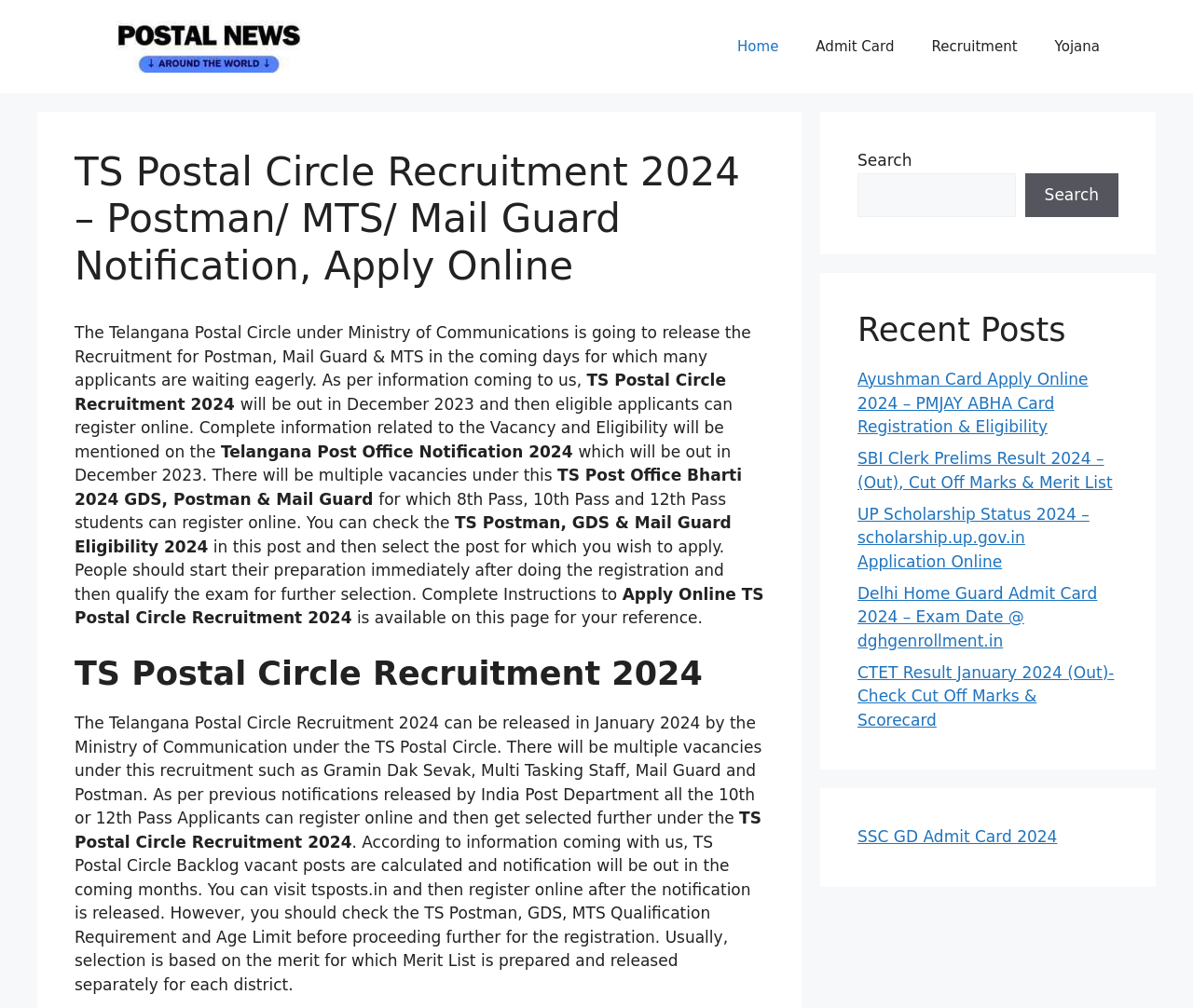From the element description Admit Card, predict the bounding box coordinates of the UI element. The coordinates must be specified in the format (top-left x, top-left y, bottom-right x, bottom-right y) and should be within the 0 to 1 range.

[0.668, 0.018, 0.765, 0.074]